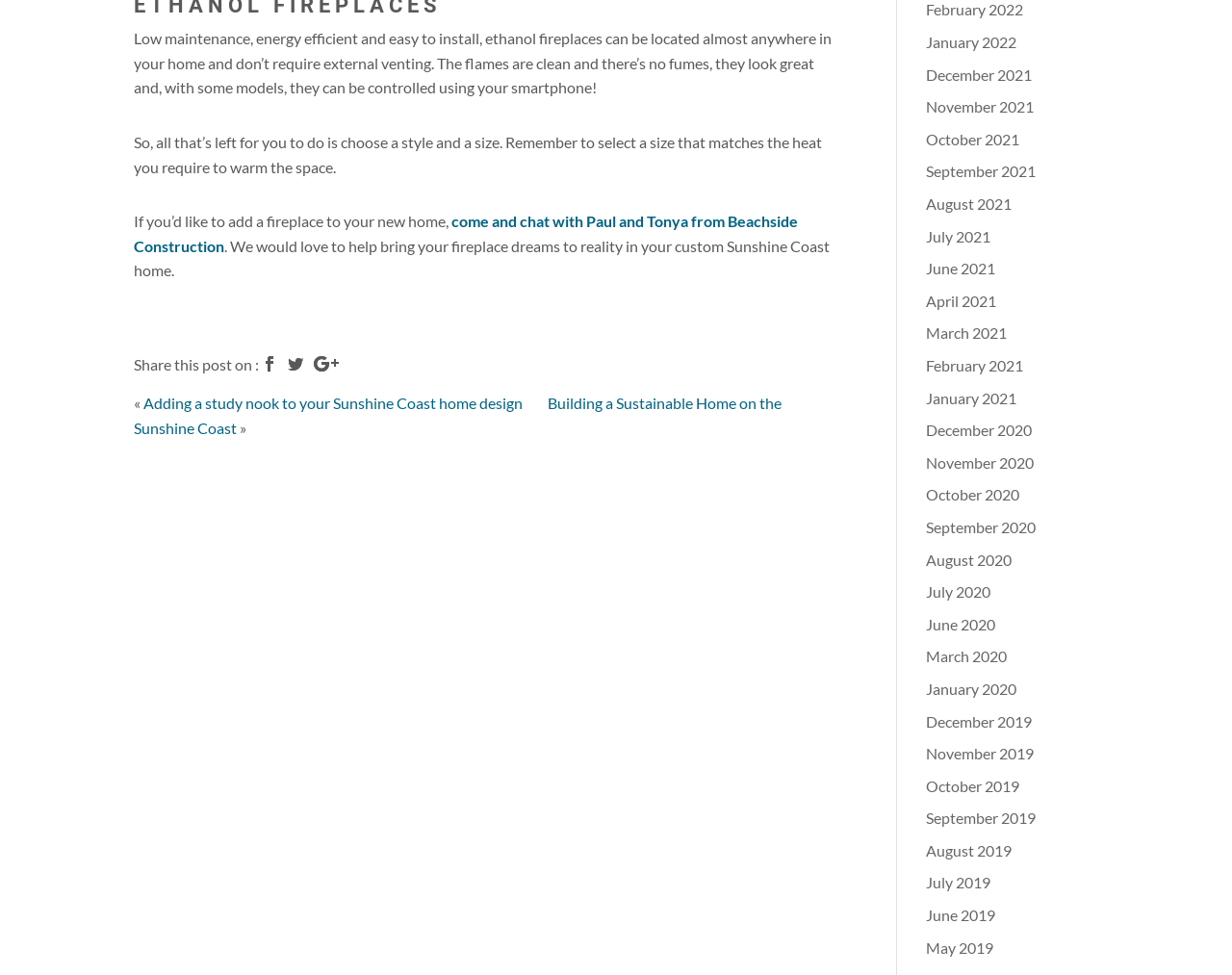Determine the bounding box coordinates of the clickable element to complete this instruction: "Click on the link to view previous message". Provide the coordinates in the format of four float numbers between 0 and 1, [left, top, right, bottom].

None